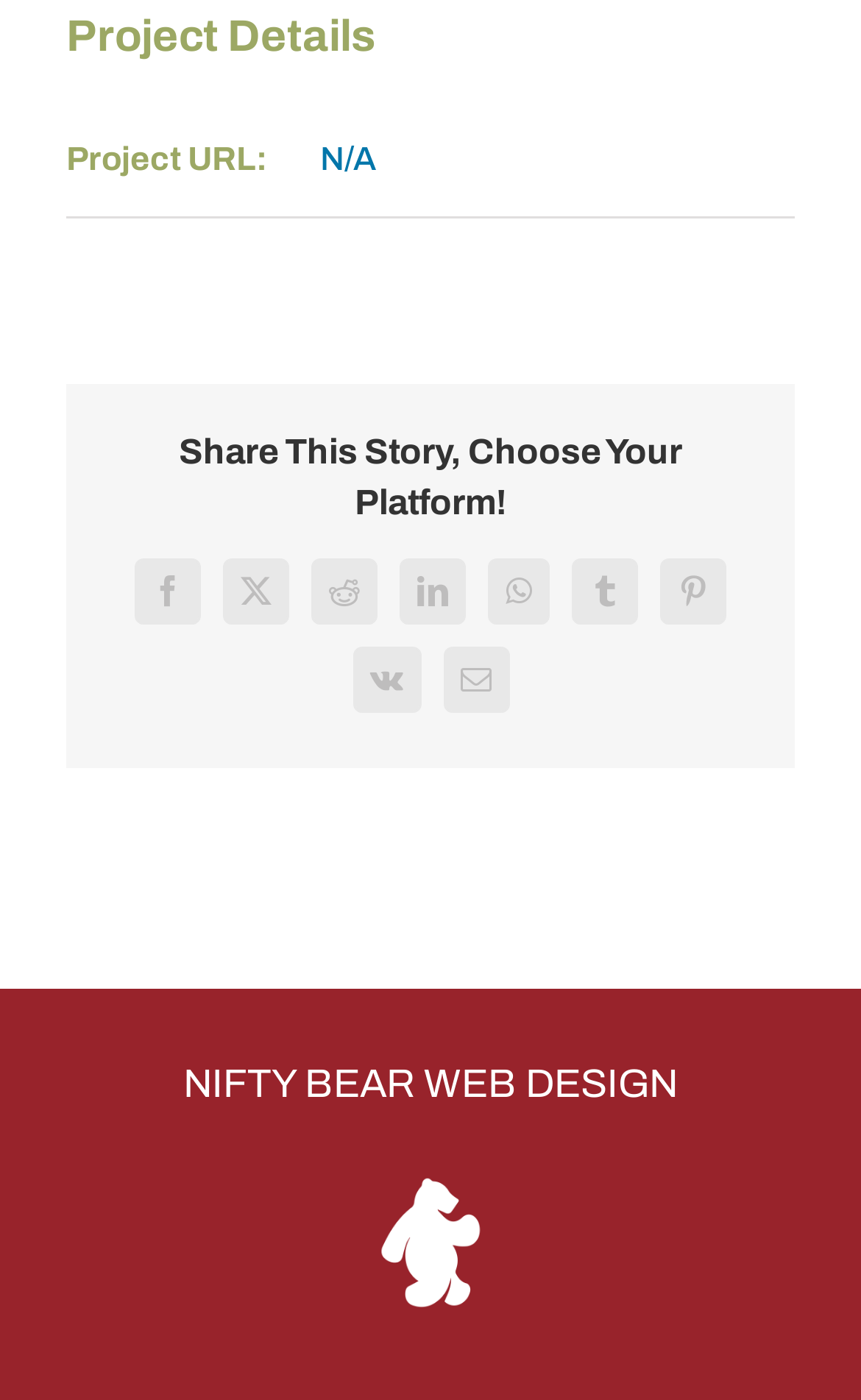What is the project name?
Please elaborate on the answer to the question with detailed information.

The project name can be found in the heading element with the text 'NIFTY BEAR WEB DESIGN' located at the bottom of the page.